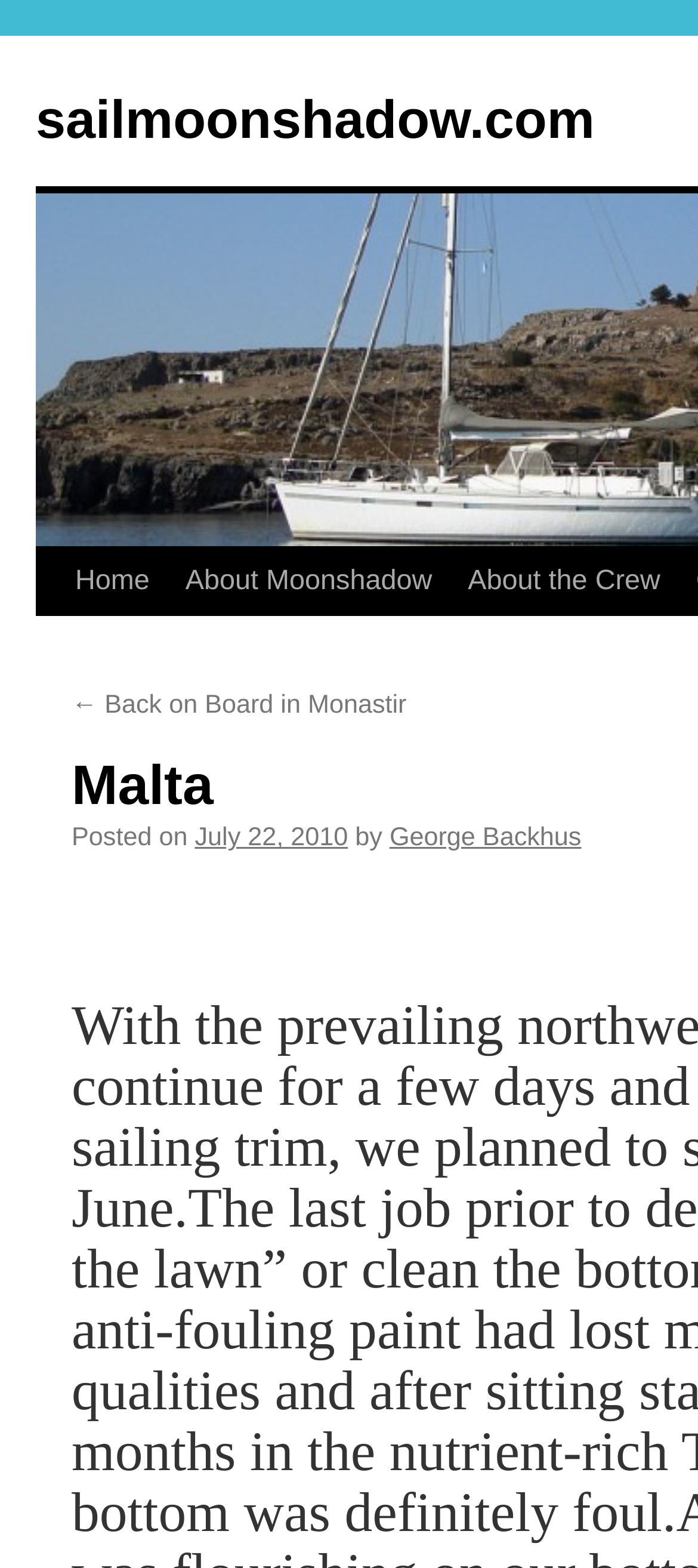Craft a detailed narrative of the webpage's structure and content.

The webpage is about Malta, specifically related to sailmoonshadow.com. At the top left of the page, there is a link to the website's homepage, sailmoonshadow.com. Below it, there is a "Skip to content" link. 

To the right of the "Skip to content" link, there is a navigation menu with three links: "Home", "About Moonshadow", and "About the Crew", listed in that order from left to right.

Below the navigation menu, there is a blog post or article section. The first article is titled "← Back on Board in Monastir". Below the title, there is a "Posted on" label, followed by the date "July 22, 2010". Next to the date, there is a "by" label, followed by the author's name, "George Backhus".